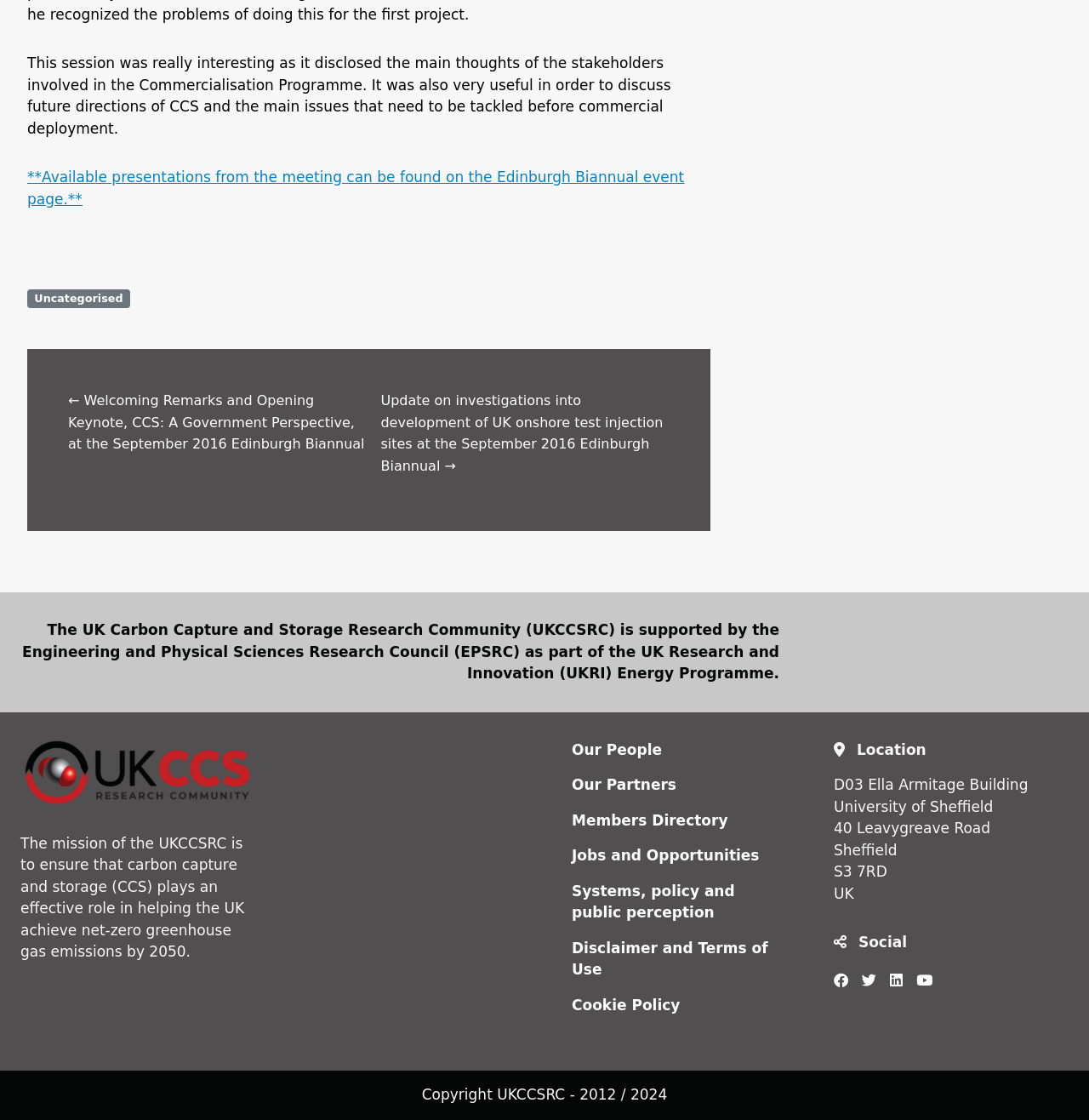What is the location of the UKCCSRC?
Provide a detailed and well-explained answer to the question.

The webpage provides the location of the UKCCSRC, which is the University of Sheffield, as mentioned in the bottom section of the webpage. The exact address is also provided, including the building name, street address, city, and postcode.